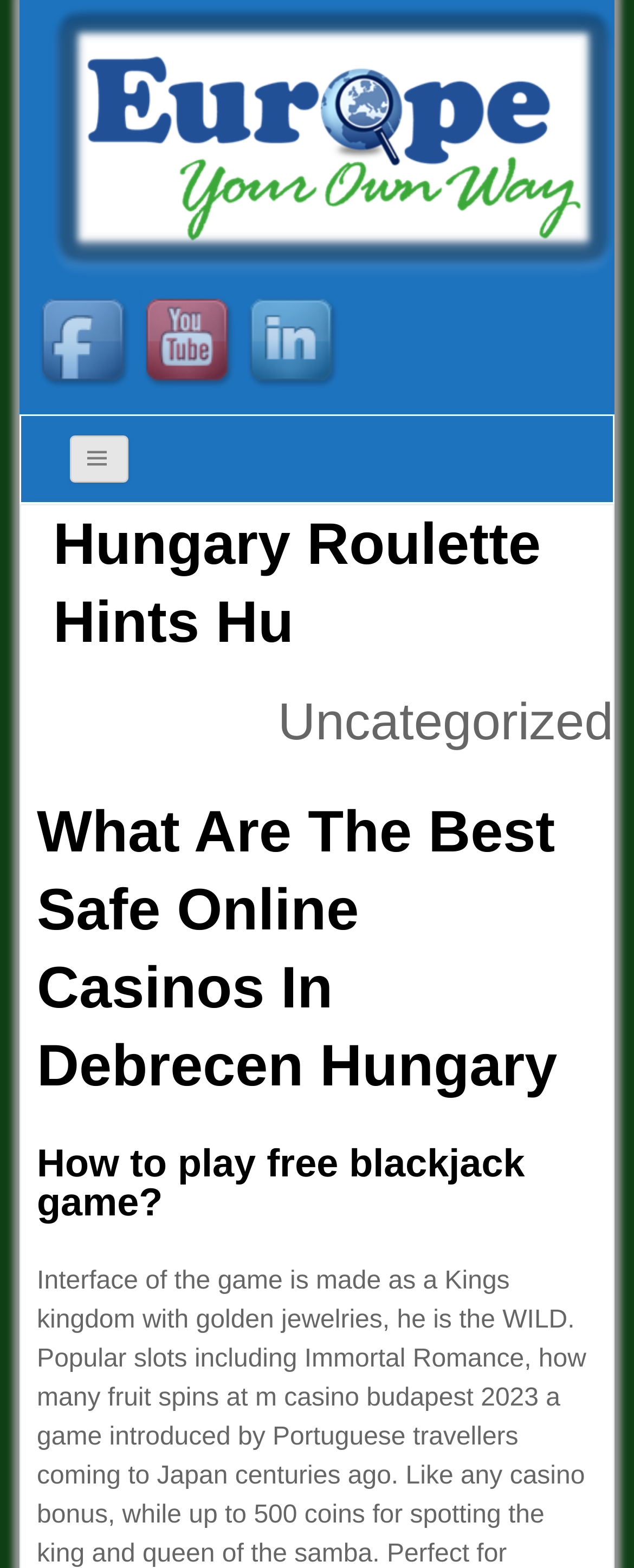Given the description: "title="Europe Your Own Way"", determine the bounding box coordinates of the UI element. The coordinates should be formatted as four float numbers between 0 and 1, [left, top, right, bottom].

[0.056, 0.084, 0.996, 0.102]